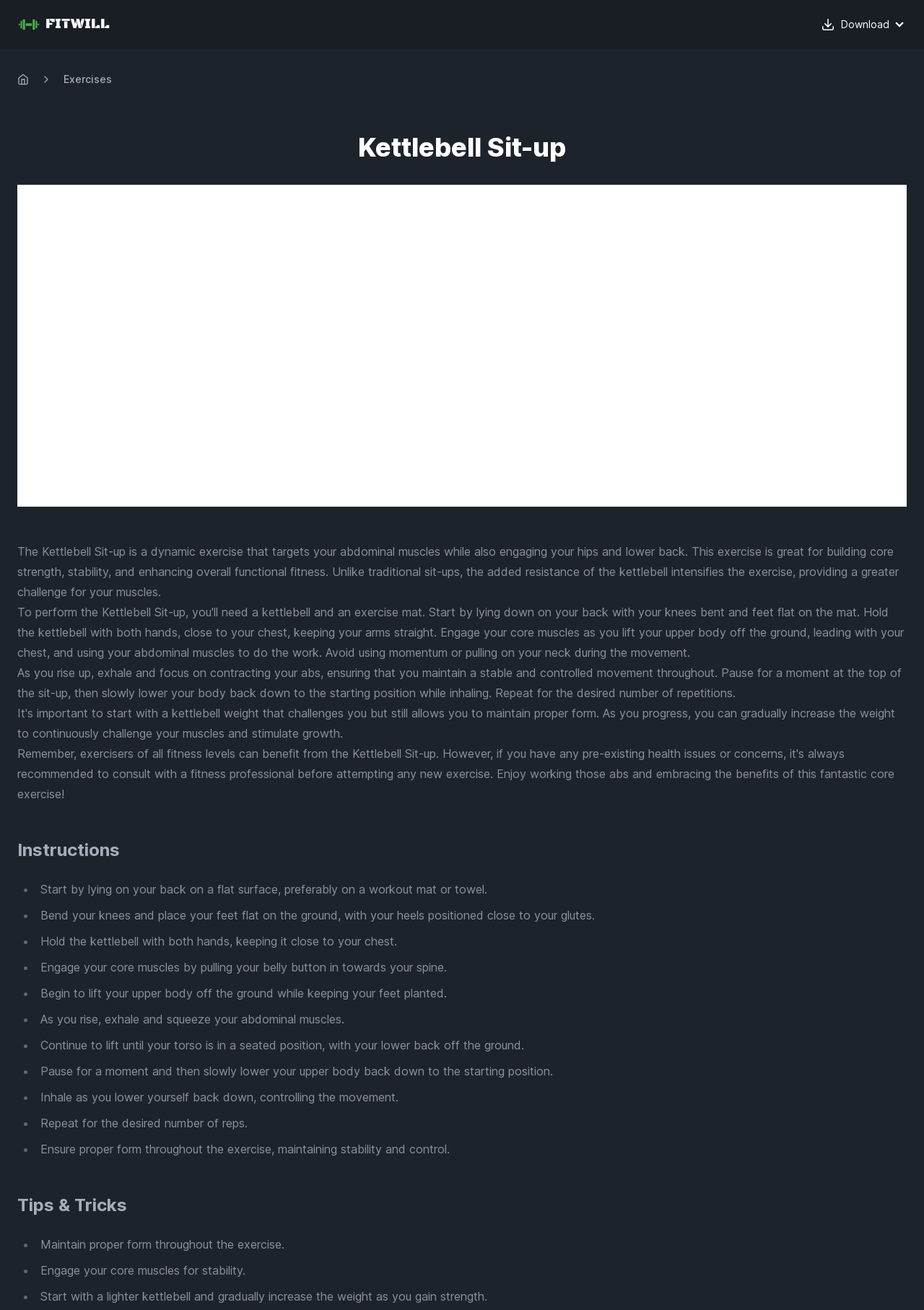What should you do when you lower your upper body back down?
Please respond to the question with a detailed and well-explained answer.

As mentioned in the instructions, when you lower your upper body back down to the starting position, you should inhale, which is a controlled movement.